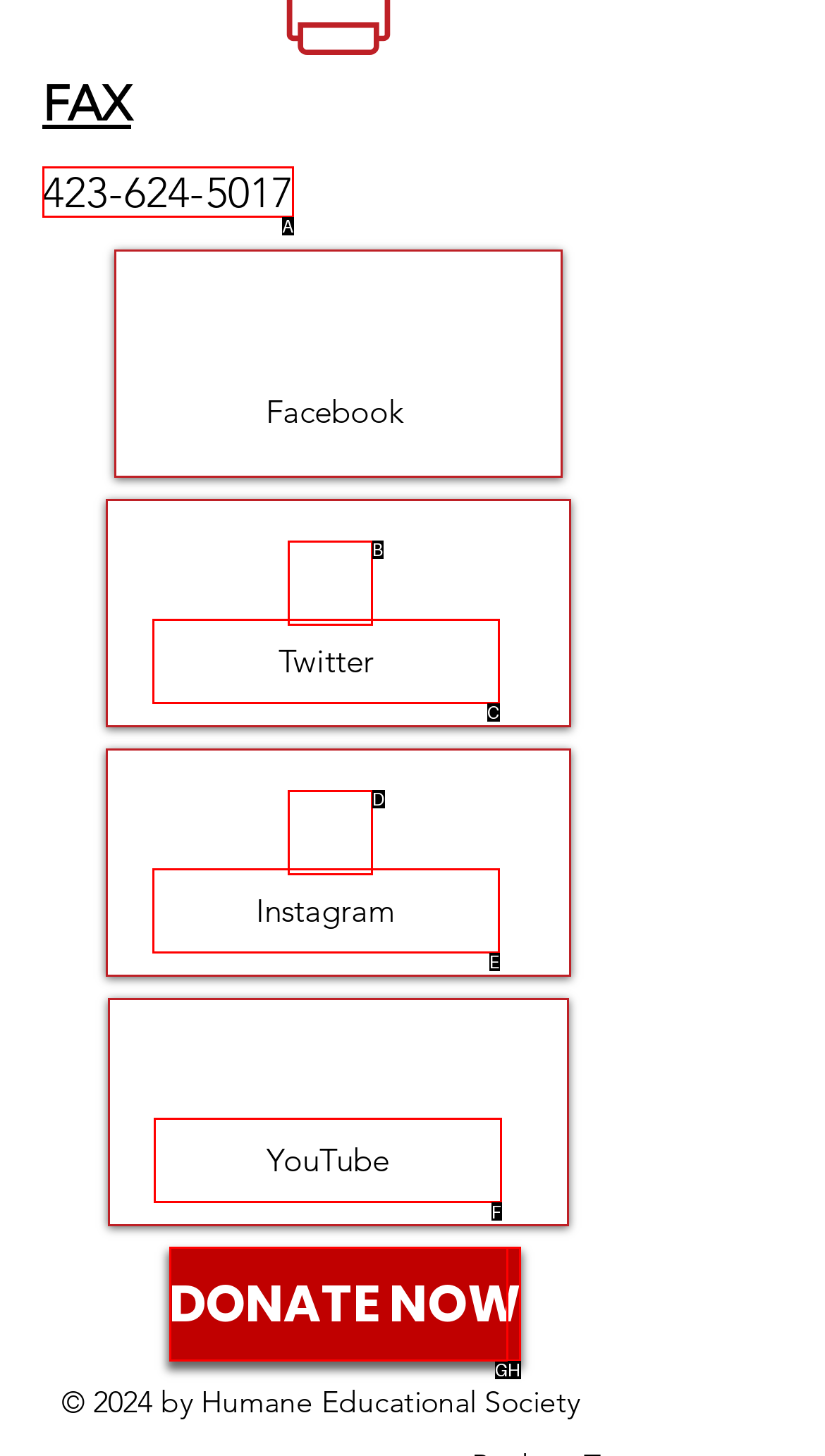Select the letter of the UI element you need to click to complete this task: watch YouTube.

F